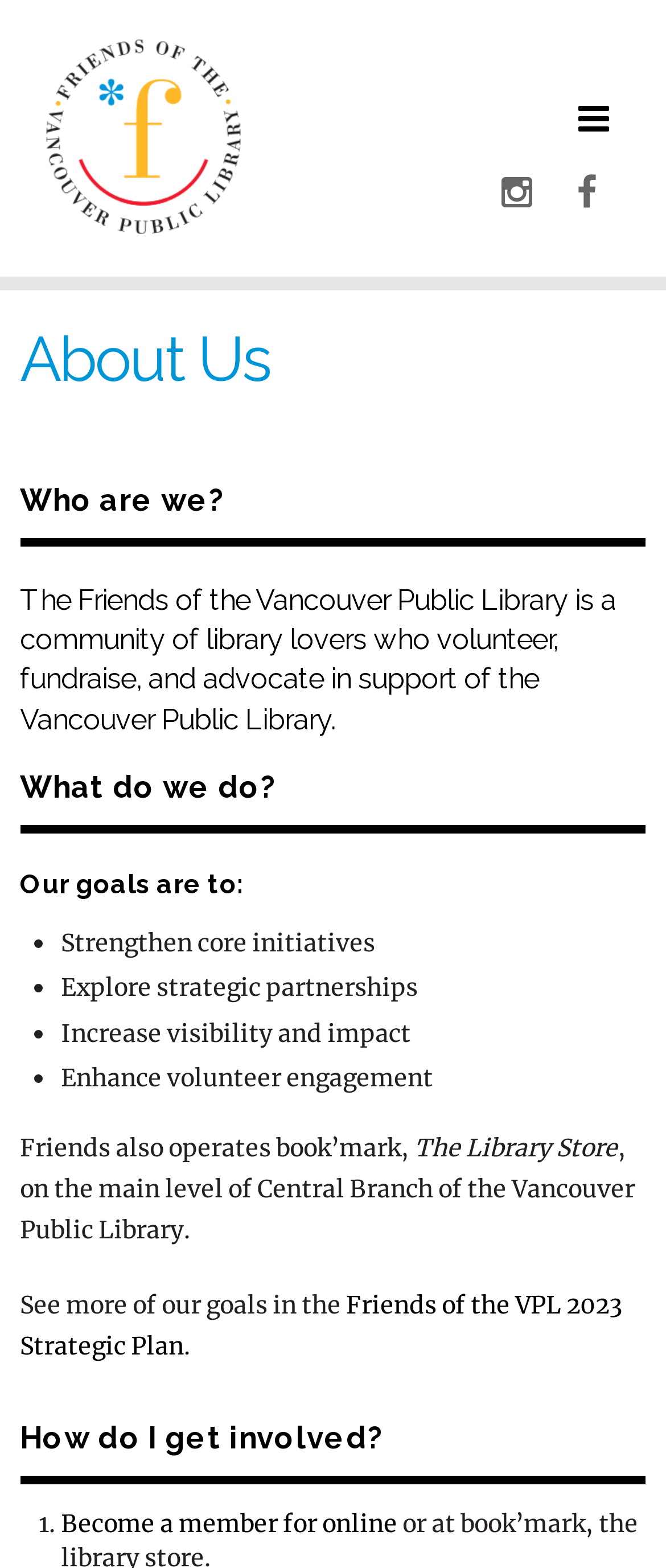What are the goals of the organization?
Using the visual information from the image, give a one-word or short-phrase answer.

Strengthen core initiatives, etc.